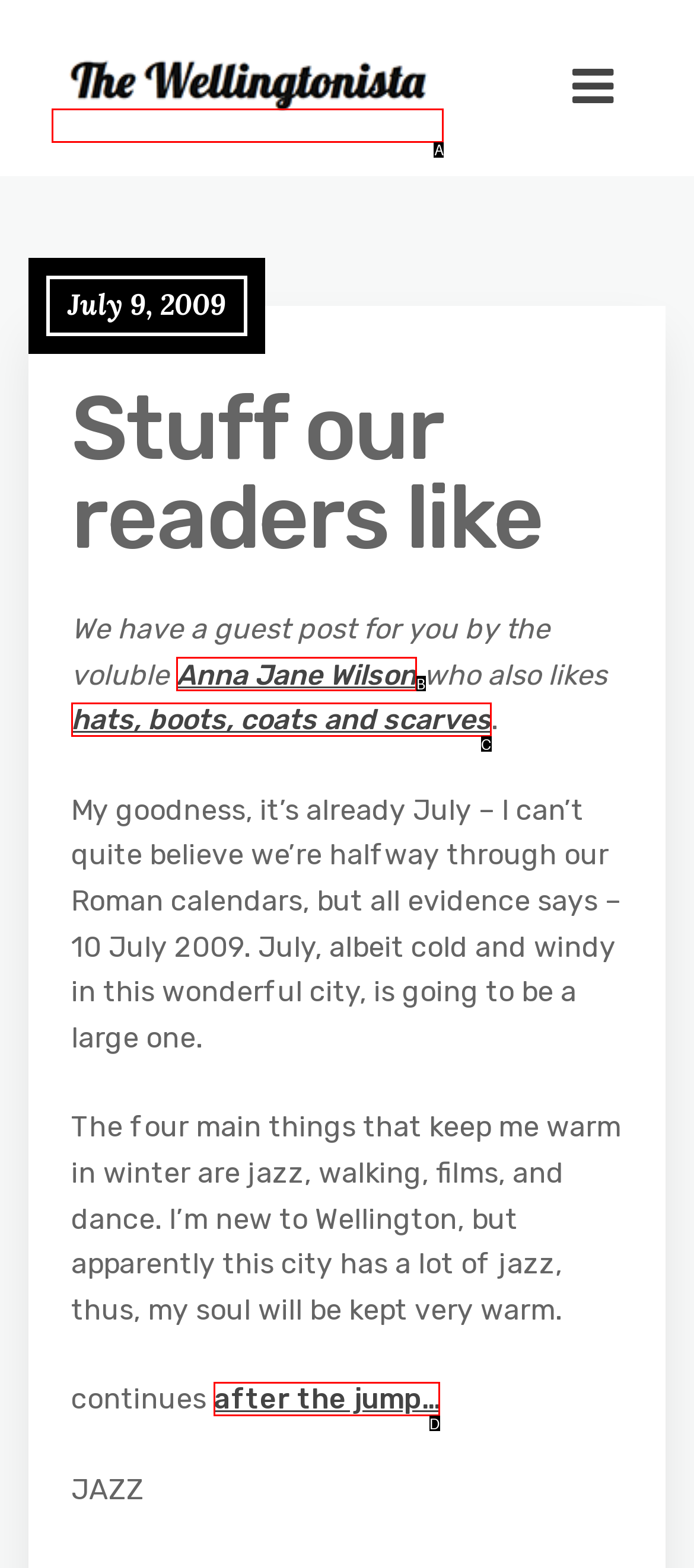Based on the description aria-label="Subject" name="subject" placeholder="Subject", identify the most suitable HTML element from the options. Provide your answer as the corresponding letter.

None